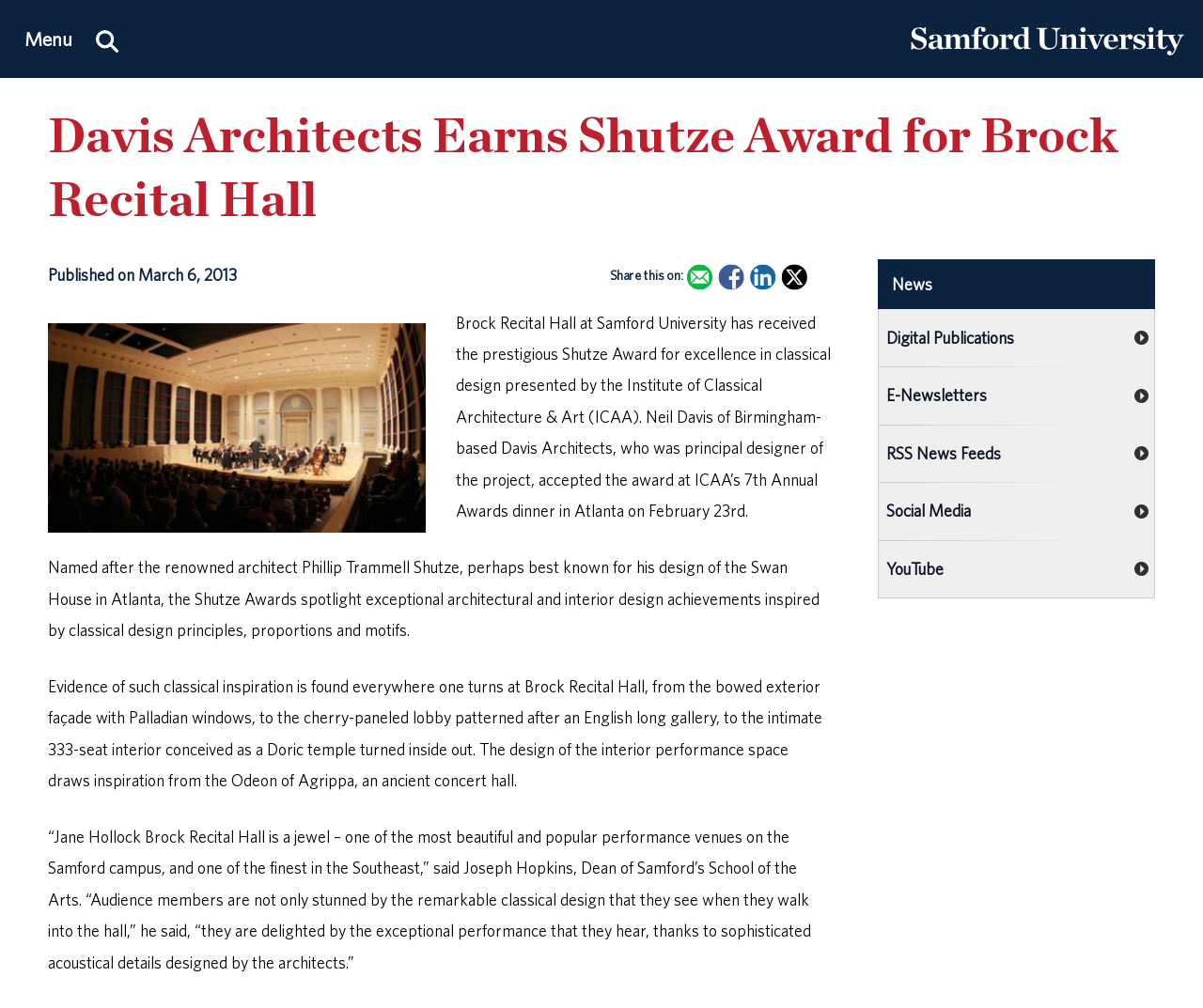Please mark the clickable region by giving the bounding box coordinates needed to complete this instruction: "Share this on Facebook".

[0.597, 0.262, 0.619, 0.287]